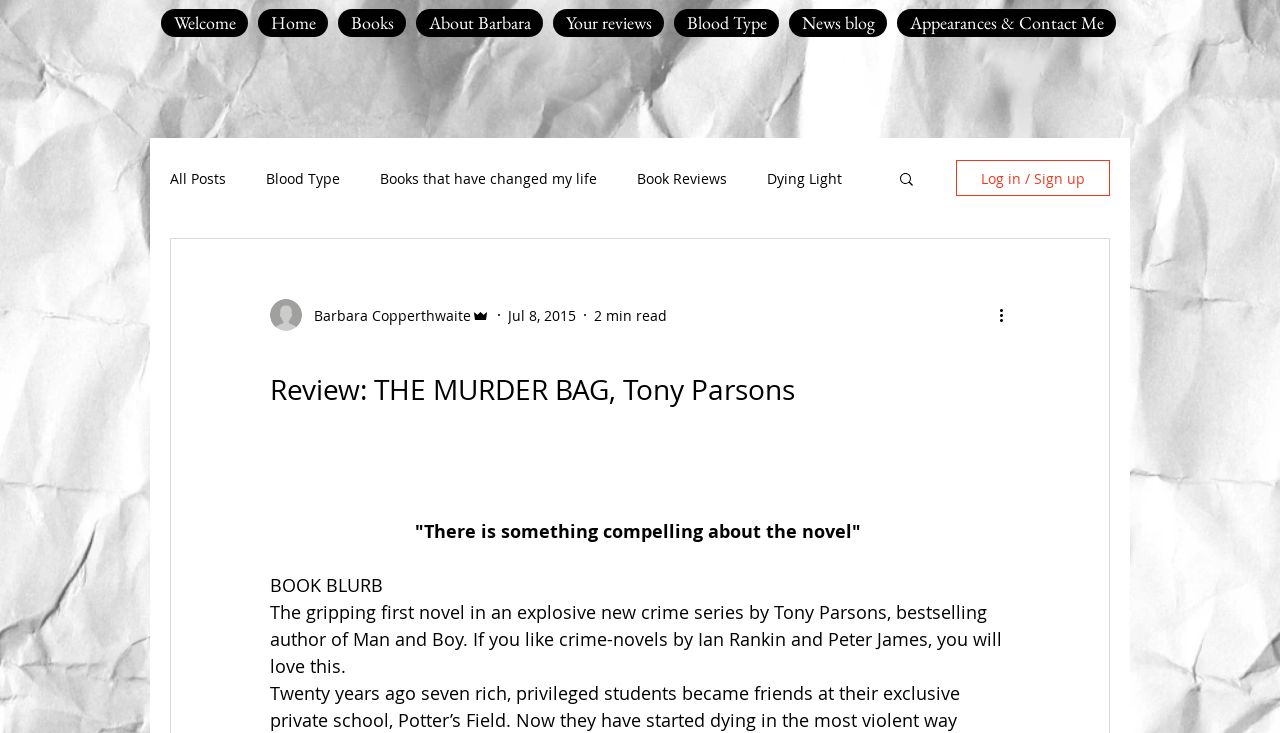Determine the bounding box coordinates of the clickable region to carry out the instruction: "Search for something".

[0.701, 0.232, 0.716, 0.261]